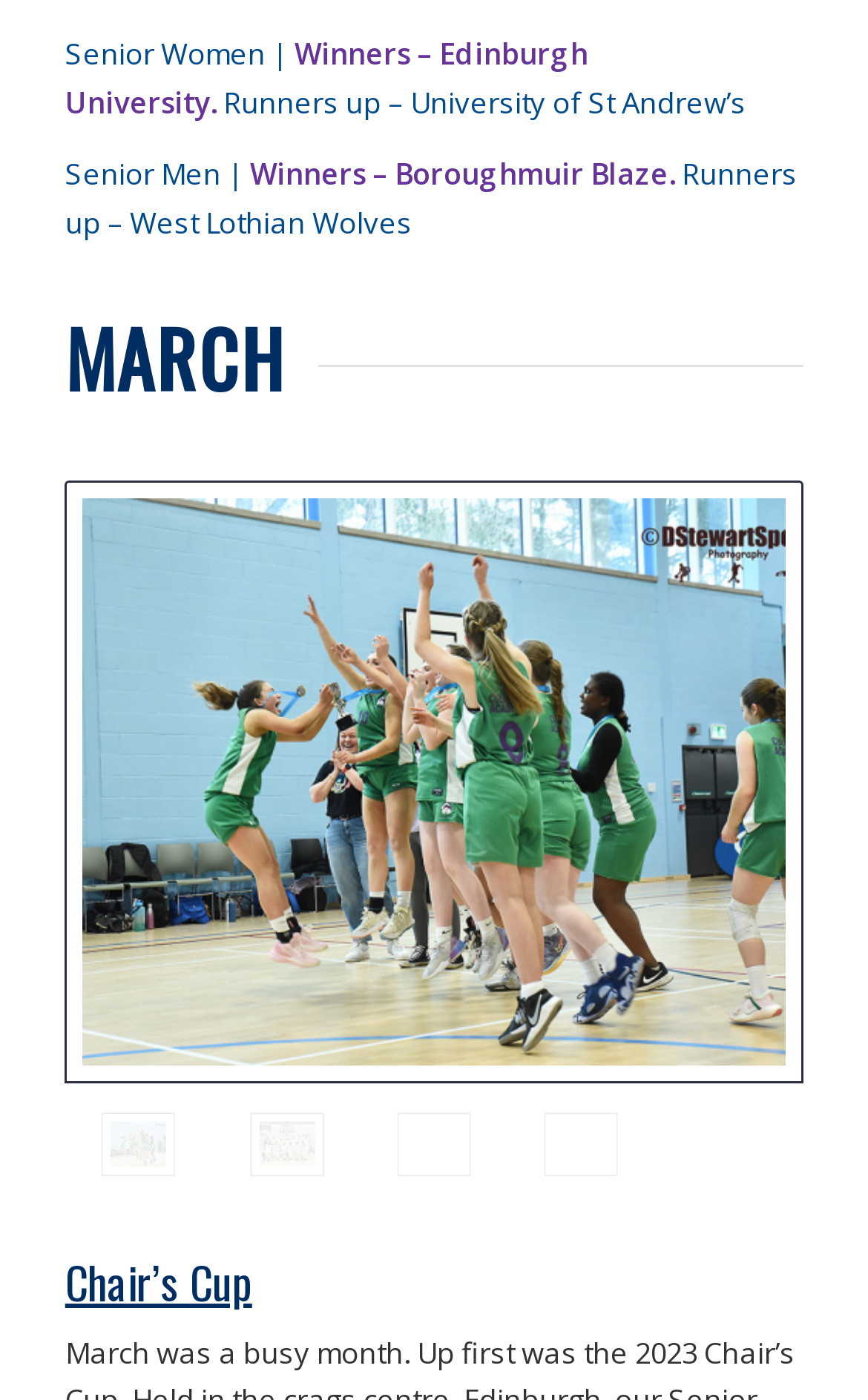How many links are there on the webpage?
Respond with a short answer, either a single word or a phrase, based on the image.

5